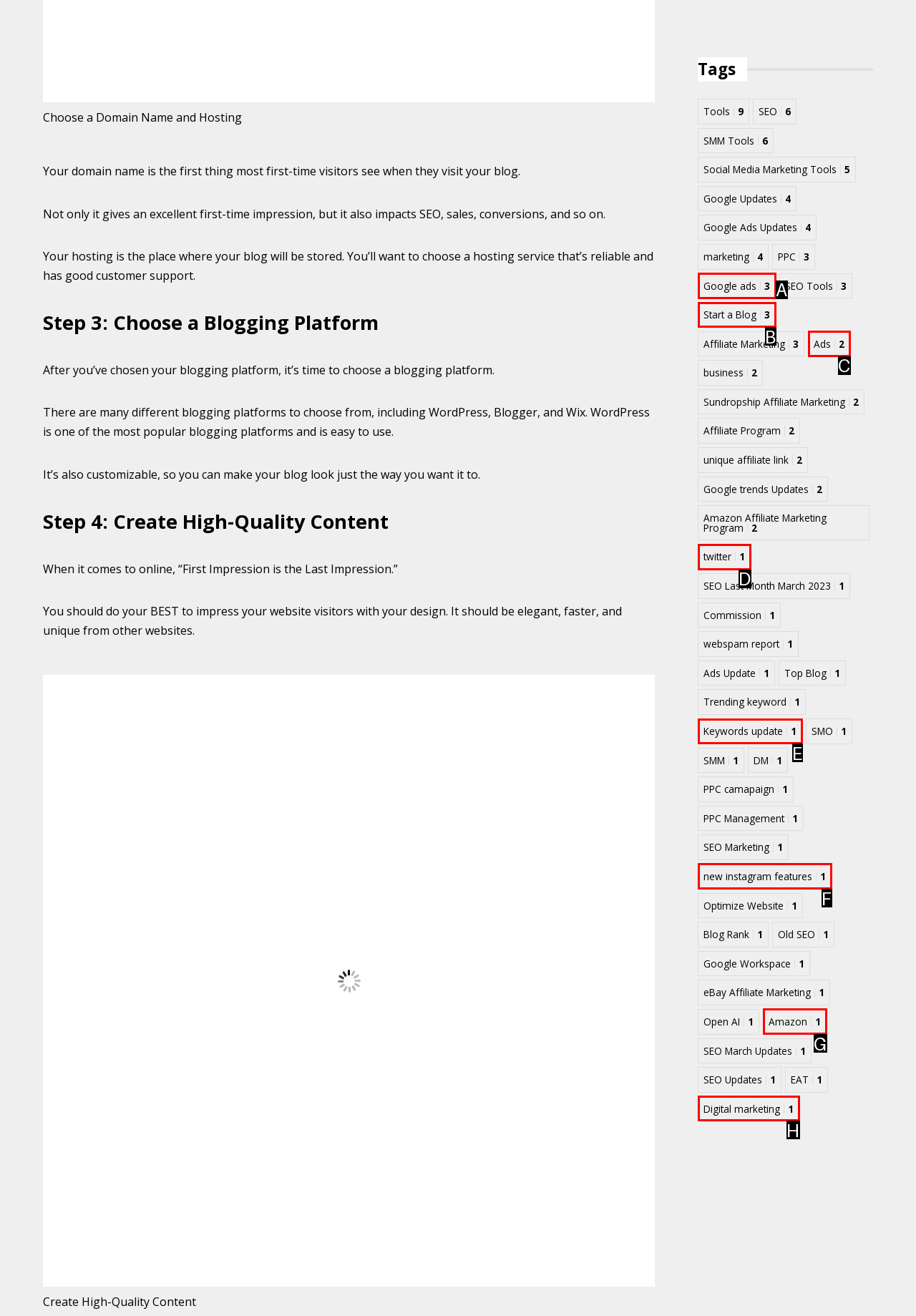Identify the appropriate lettered option to execute the following task: Click on 'Digital marketing 1 item'
Respond with the letter of the selected choice.

H